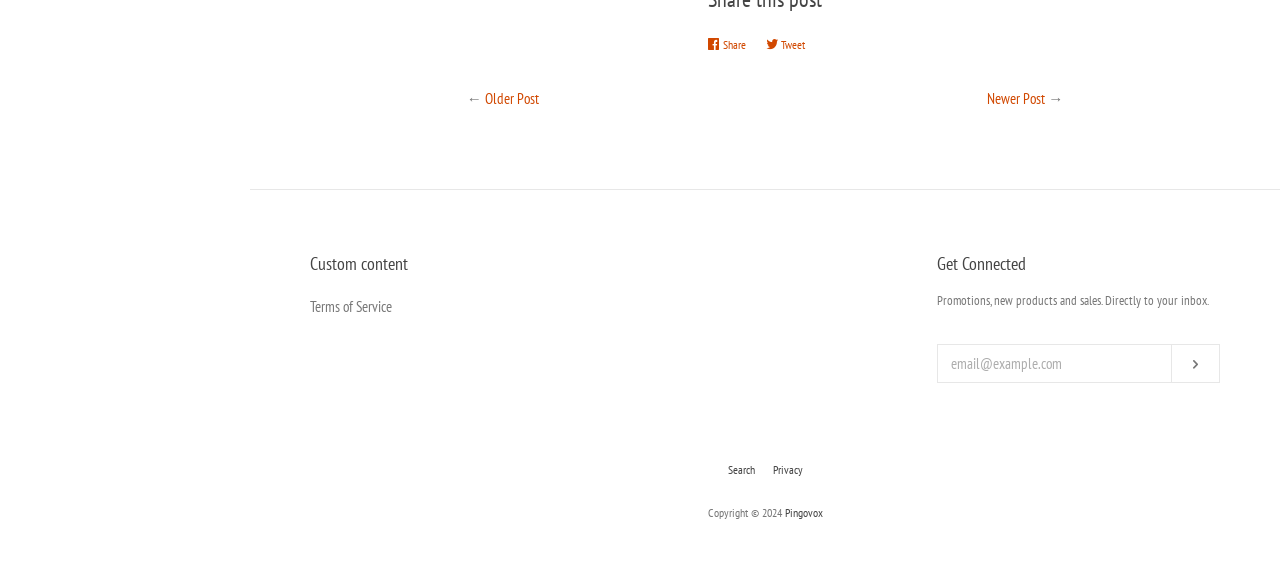Please identify the bounding box coordinates of the element I should click to complete this instruction: 'Share on Facebook'. The coordinates should be given as four float numbers between 0 and 1, like this: [left, top, right, bottom].

[0.552, 0.047, 0.591, 0.105]